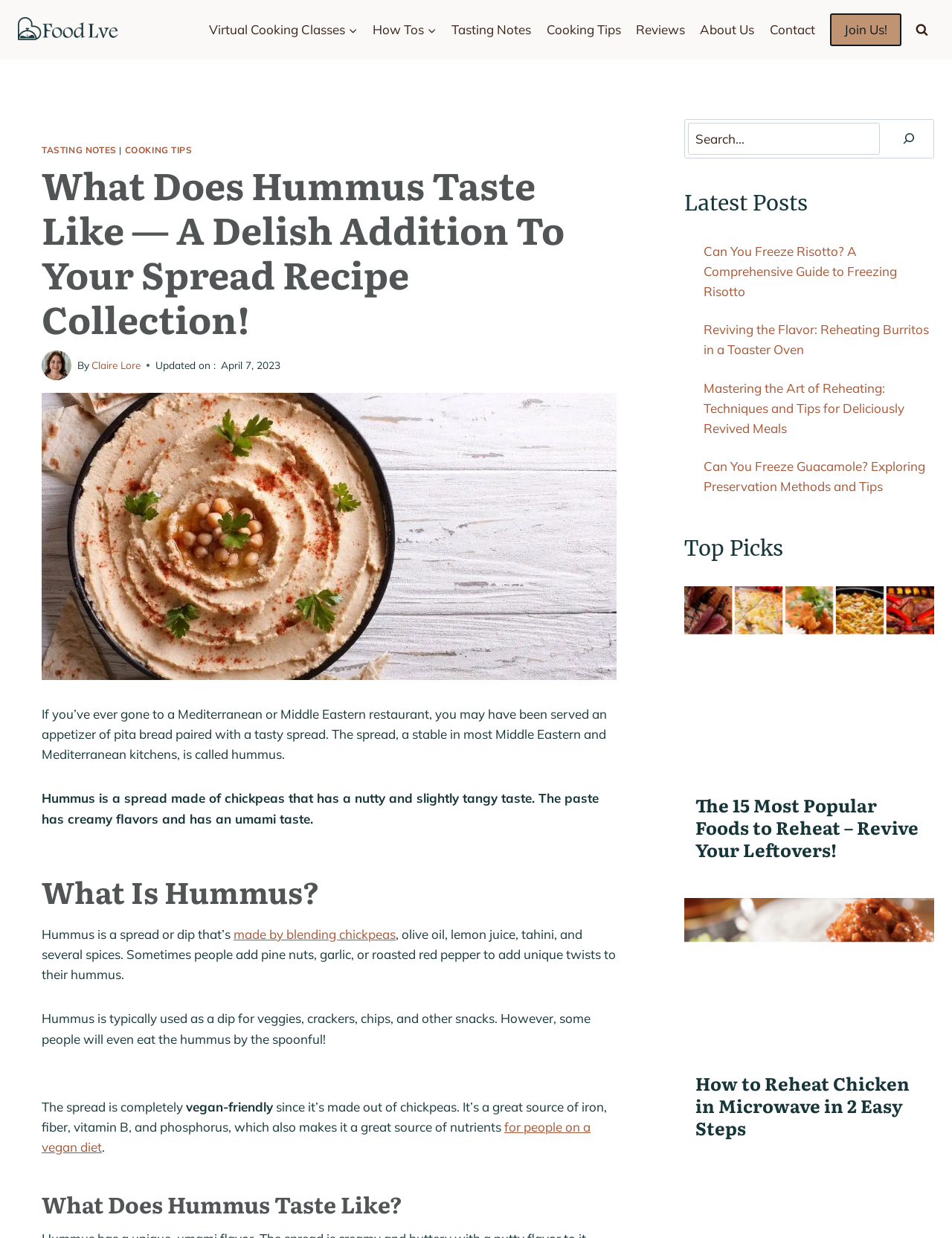Find the bounding box of the UI element described as: "Cooking Tips". The bounding box coordinates should be given as four float values between 0 and 1, i.e., [left, top, right, bottom].

[0.566, 0.01, 0.66, 0.038]